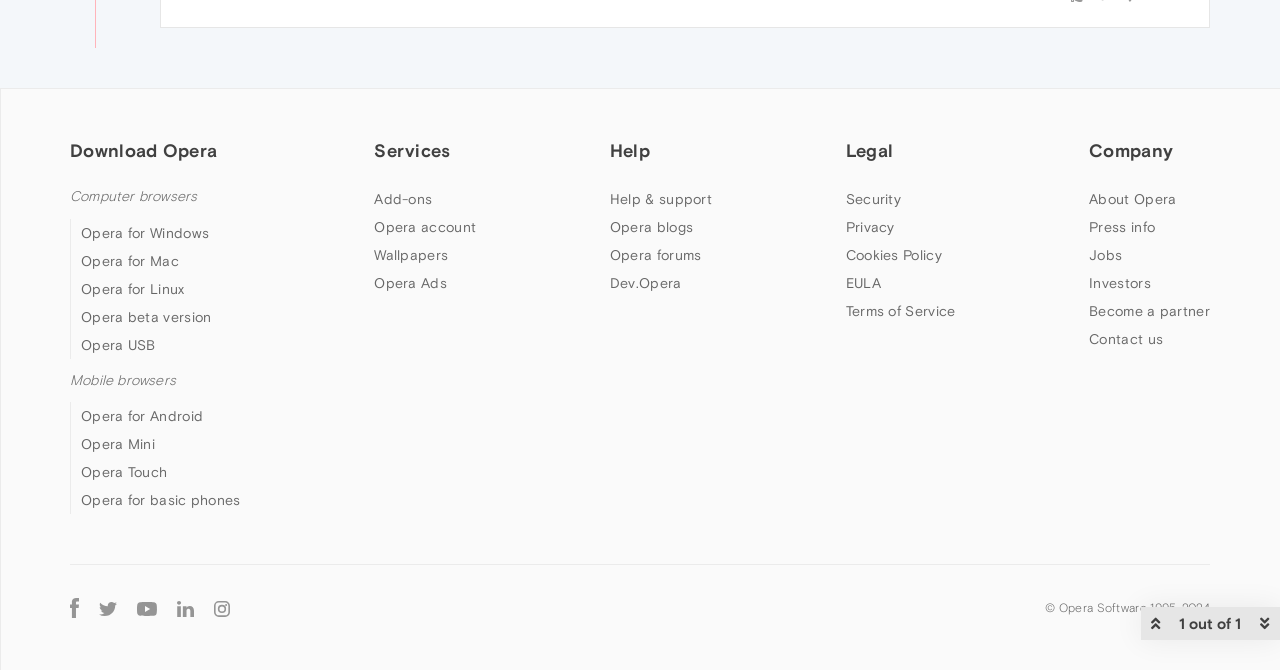Based on the provided description, "Opera Ads", find the bounding box of the corresponding UI element in the screenshot.

[0.292, 0.411, 0.349, 0.435]